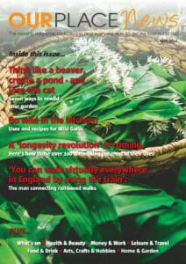What is one of the topics explored in the issue?
Look at the screenshot and respond with a single word or phrase.

Longevity among those over 100